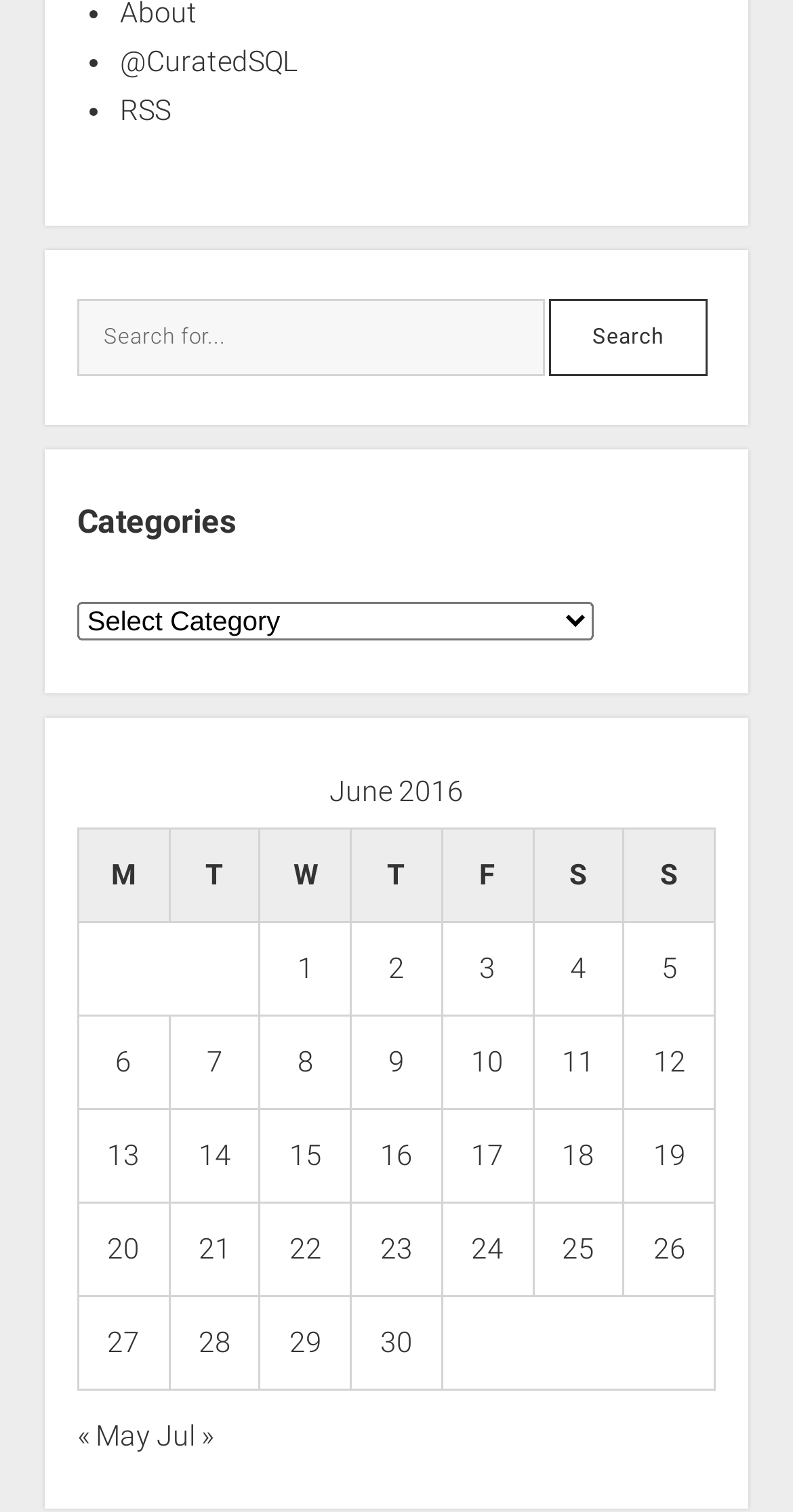What is the purpose of the search box? Based on the screenshot, please respond with a single word or phrase.

To search posts